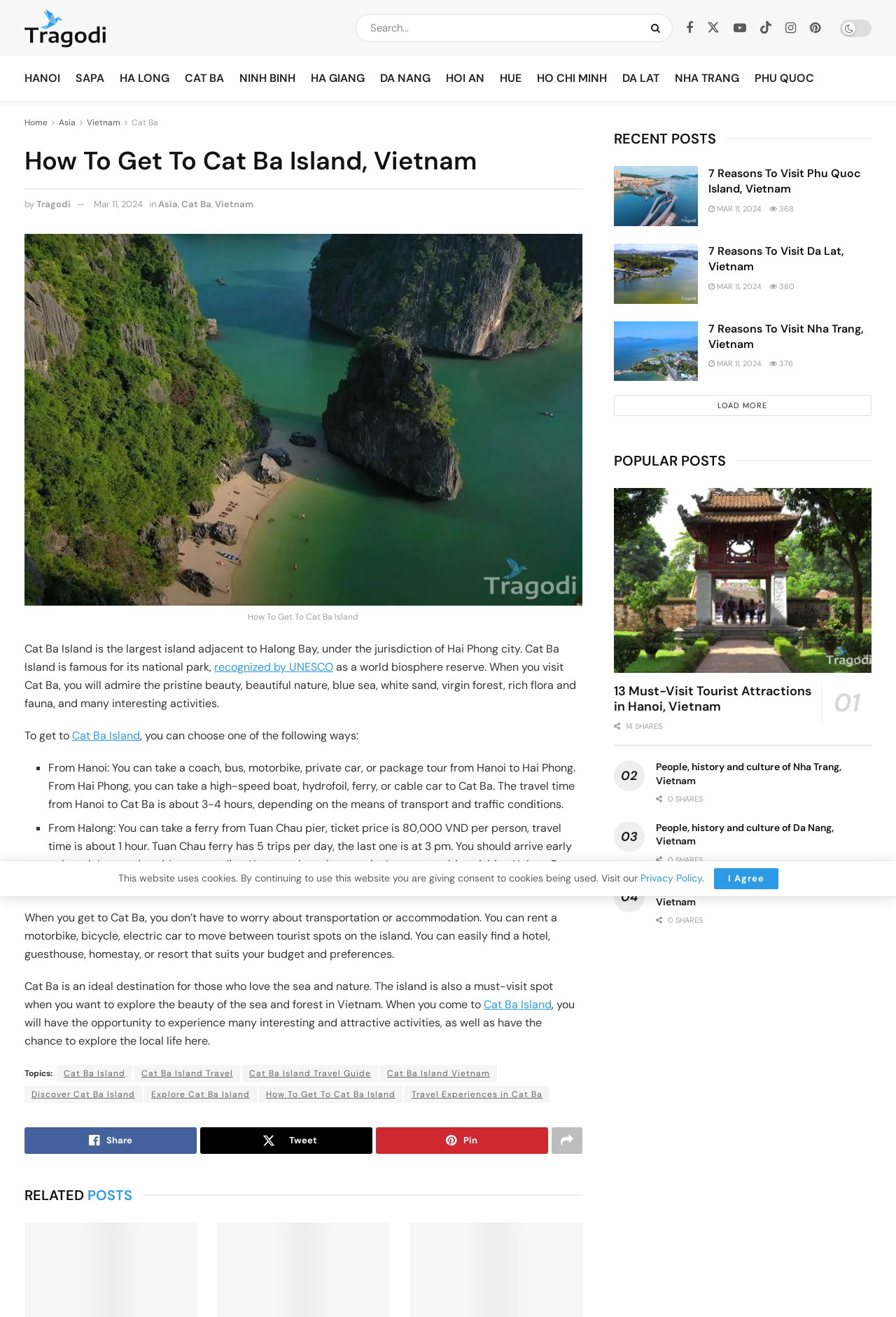Generate a comprehensive description of the webpage.

The webpage is about Cat Ba Island, Vietnam, and provides information on how to get to the island. At the top of the page, there is a search bar and a navigation menu with links to various destinations in Vietnam. Below the navigation menu, there is a heading that reads "How To Get To Cat Ba Island, Vietnam" followed by a brief introduction to the island.

The main content of the page is divided into sections, with the first section providing an overview of the island's national park and its attractions. This section includes a figure with a caption that describes the island's beauty.

The next section explains how to get to Cat Ba Island, with options from Hanoi and Halong. This section is formatted as a list with bullet points, making it easy to read and understand.

After the transportation information, there is a section that discusses what to do on the island, including renting transportation and finding accommodations. The page also mentions that Cat Ba Island is an ideal destination for those who love the sea and nature.

At the bottom of the page, there are links to related posts, recent posts, and social media sharing buttons. The recent posts section includes a list of articles with images and brief descriptions.

Throughout the page, there are several images, including a logo at the top and various icons and buttons. The layout is clean and easy to navigate, with clear headings and concise text.